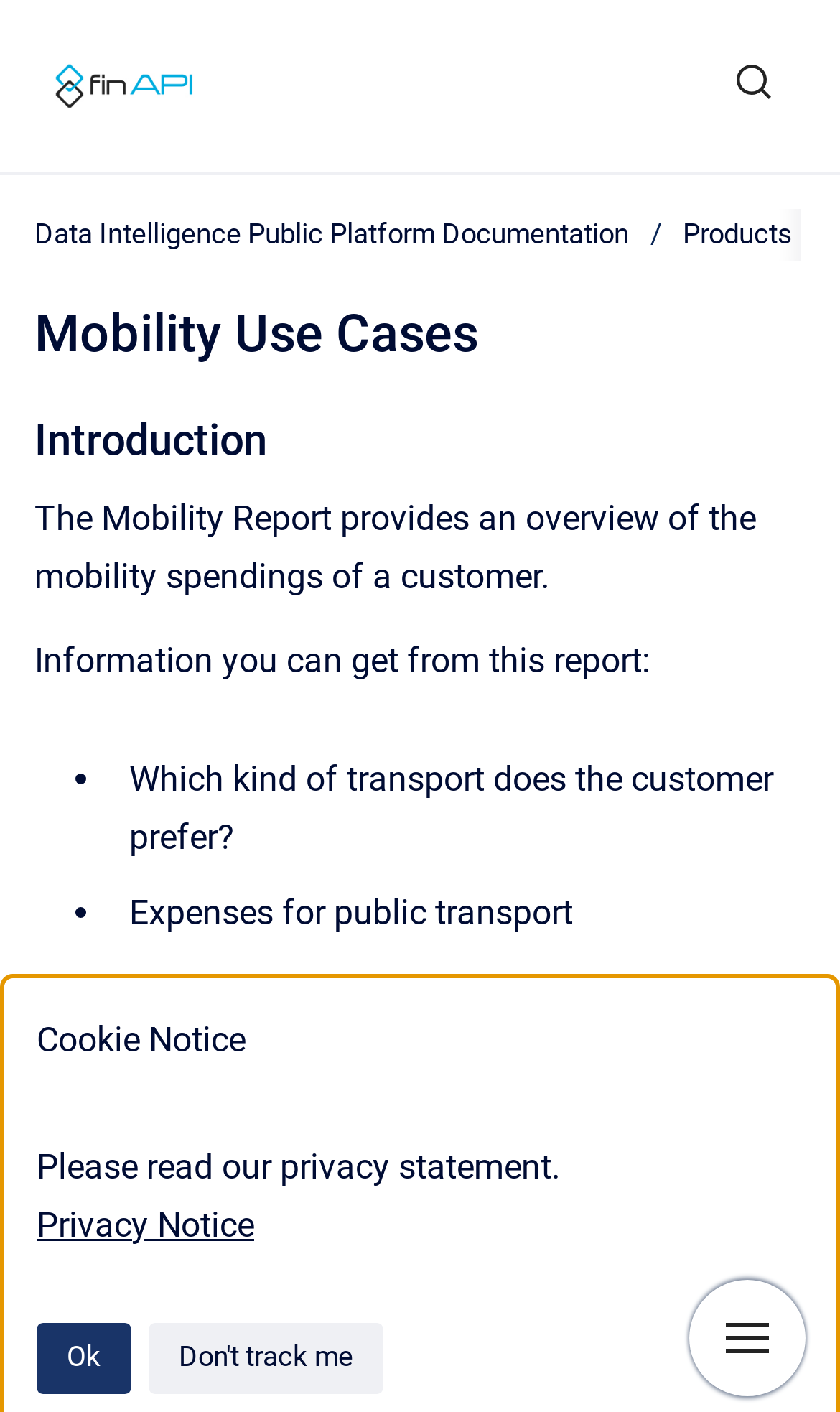How many types of expenses are mentioned in the report?
Based on the screenshot, provide your answer in one word or phrase.

Three